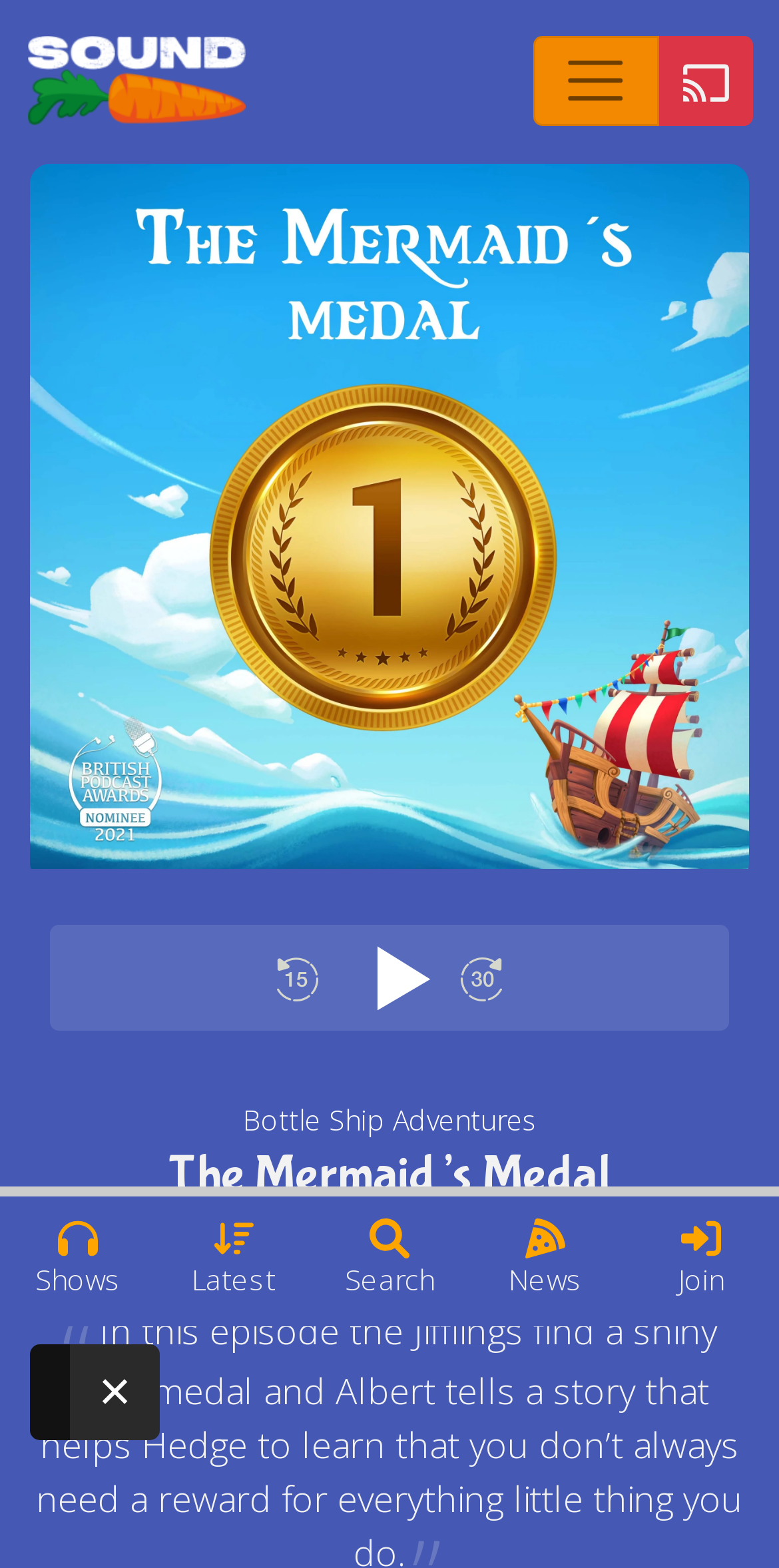Highlight the bounding box coordinates of the element you need to click to perform the following instruction: "Leave a review."

[0.351, 0.773, 0.649, 0.804]